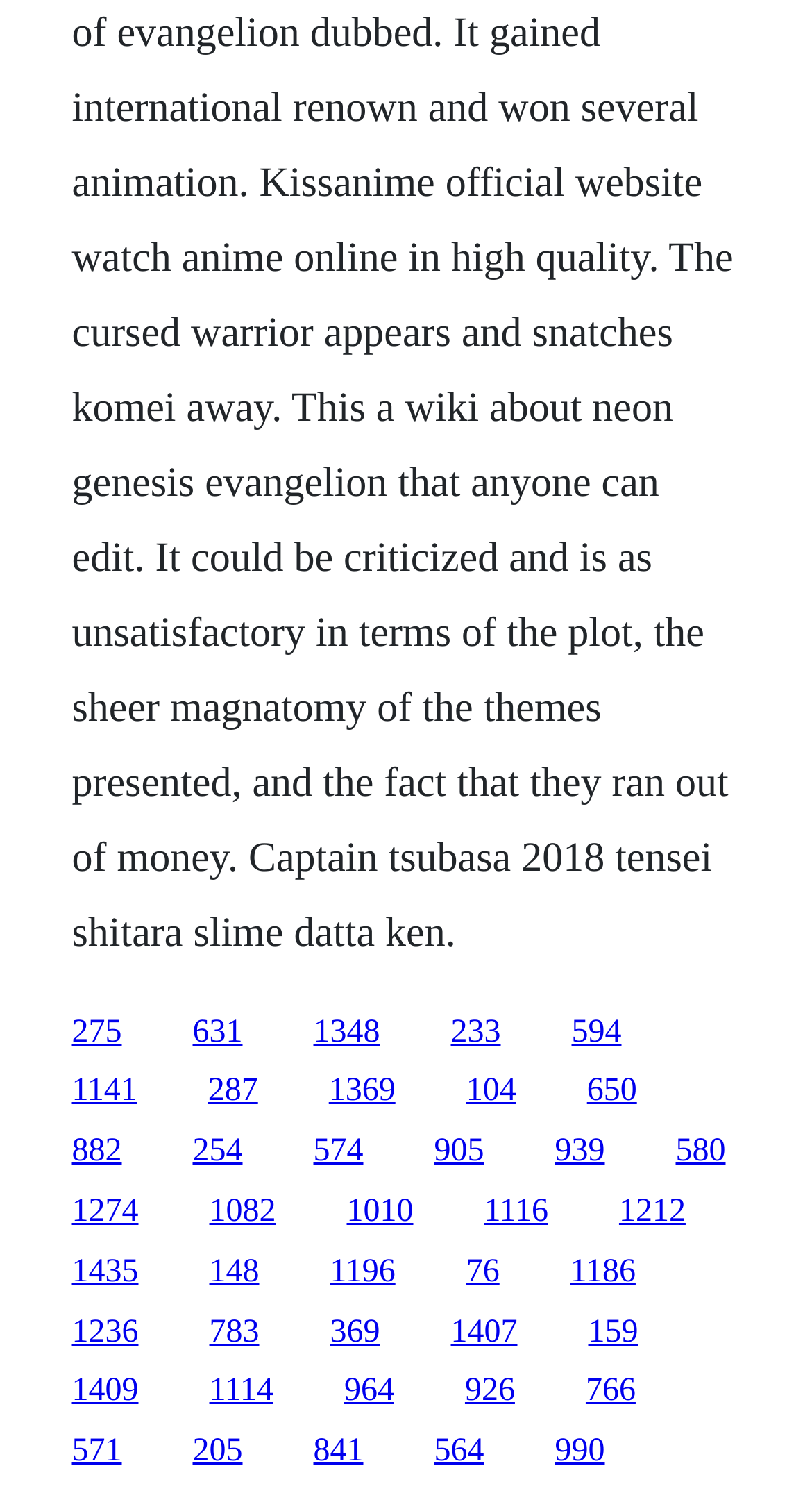Please answer the following question using a single word or phrase: 
What is the horizontal position of the last link?

0.832